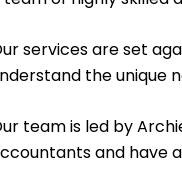Please give a one-word or short phrase response to the following question: 
What is the team's focus?

Client service